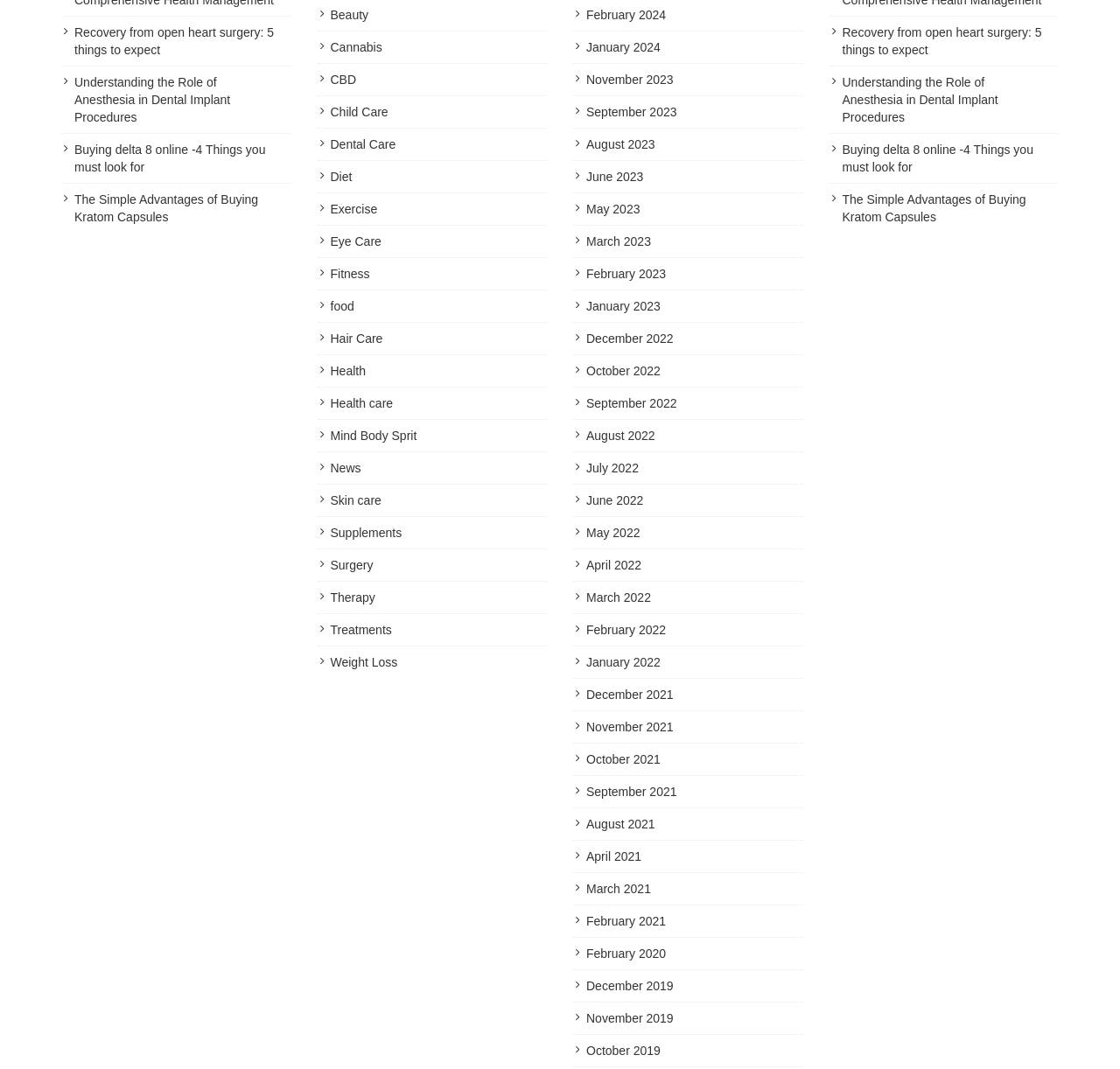Please determine the bounding box coordinates of the element's region to click for the following instruction: "Browse the 'Cannabis' category".

[0.295, 0.038, 0.341, 0.051]